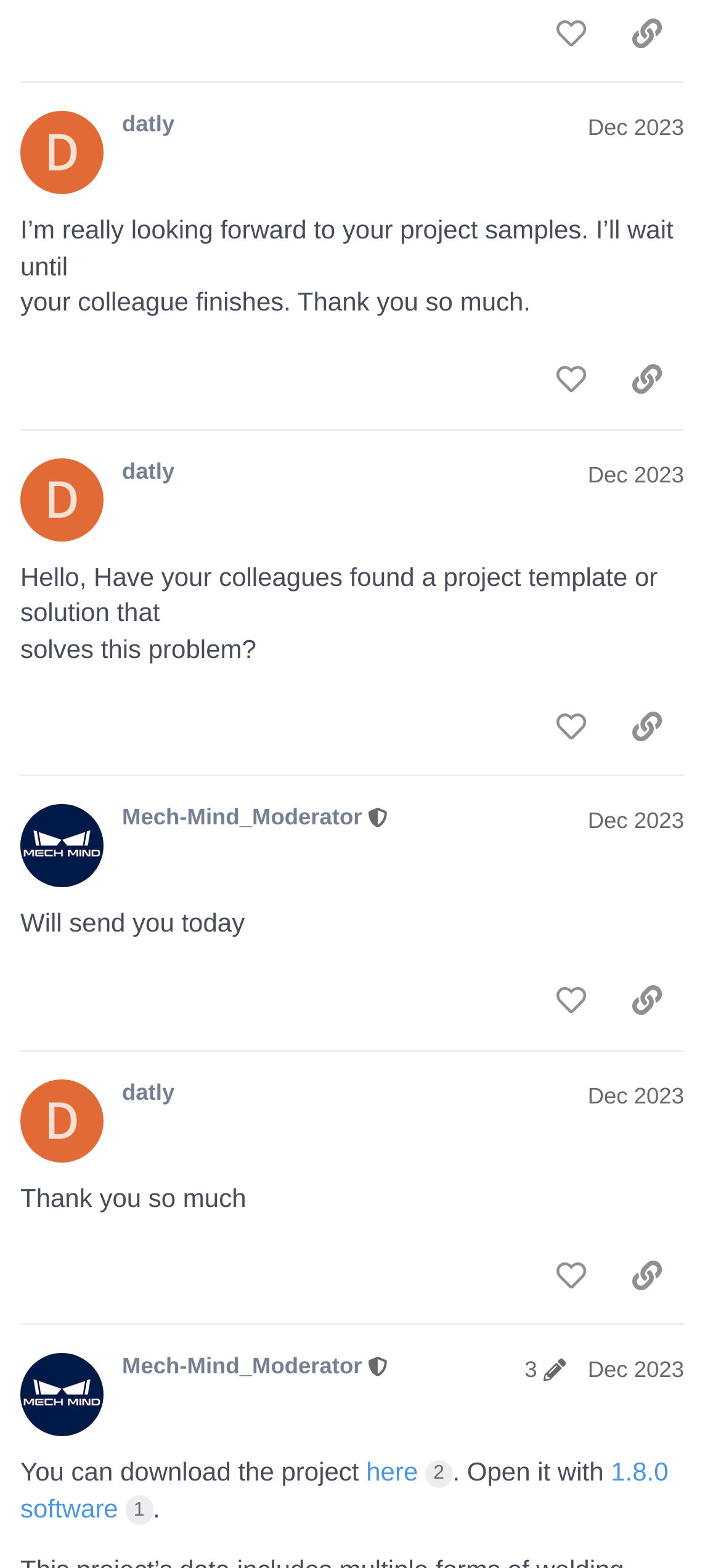Given the description "Mech-Mind_Moderator", provide the bounding box coordinates of the corresponding UI element.

[0.169, 0.863, 0.502, 0.88]